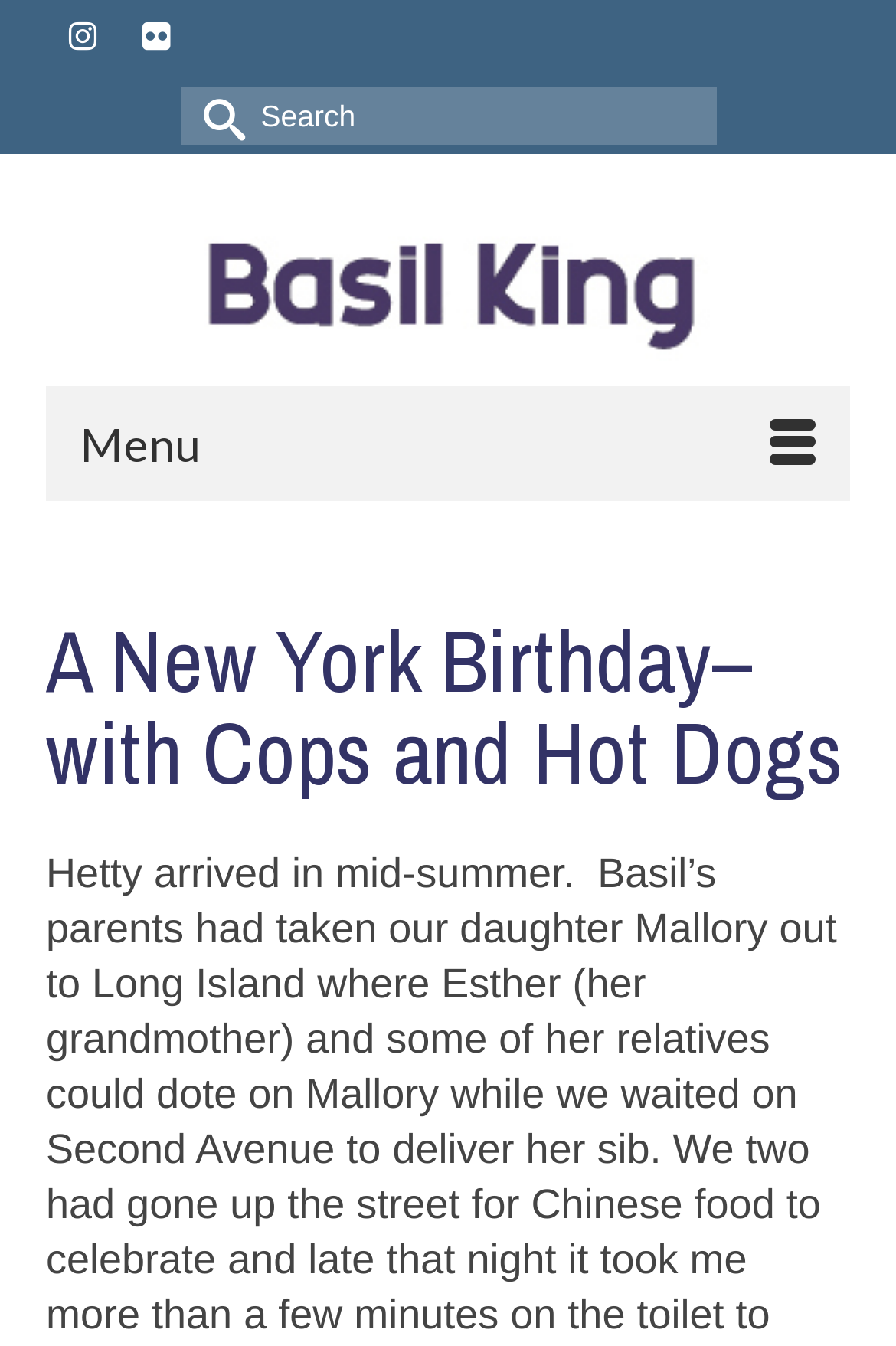Locate the UI element described by Menu and provide its bounding box coordinates. Use the format (top-left x, top-left y, bottom-right x, bottom-right y) with all values as floating point numbers between 0 and 1.

[0.051, 0.286, 0.949, 0.372]